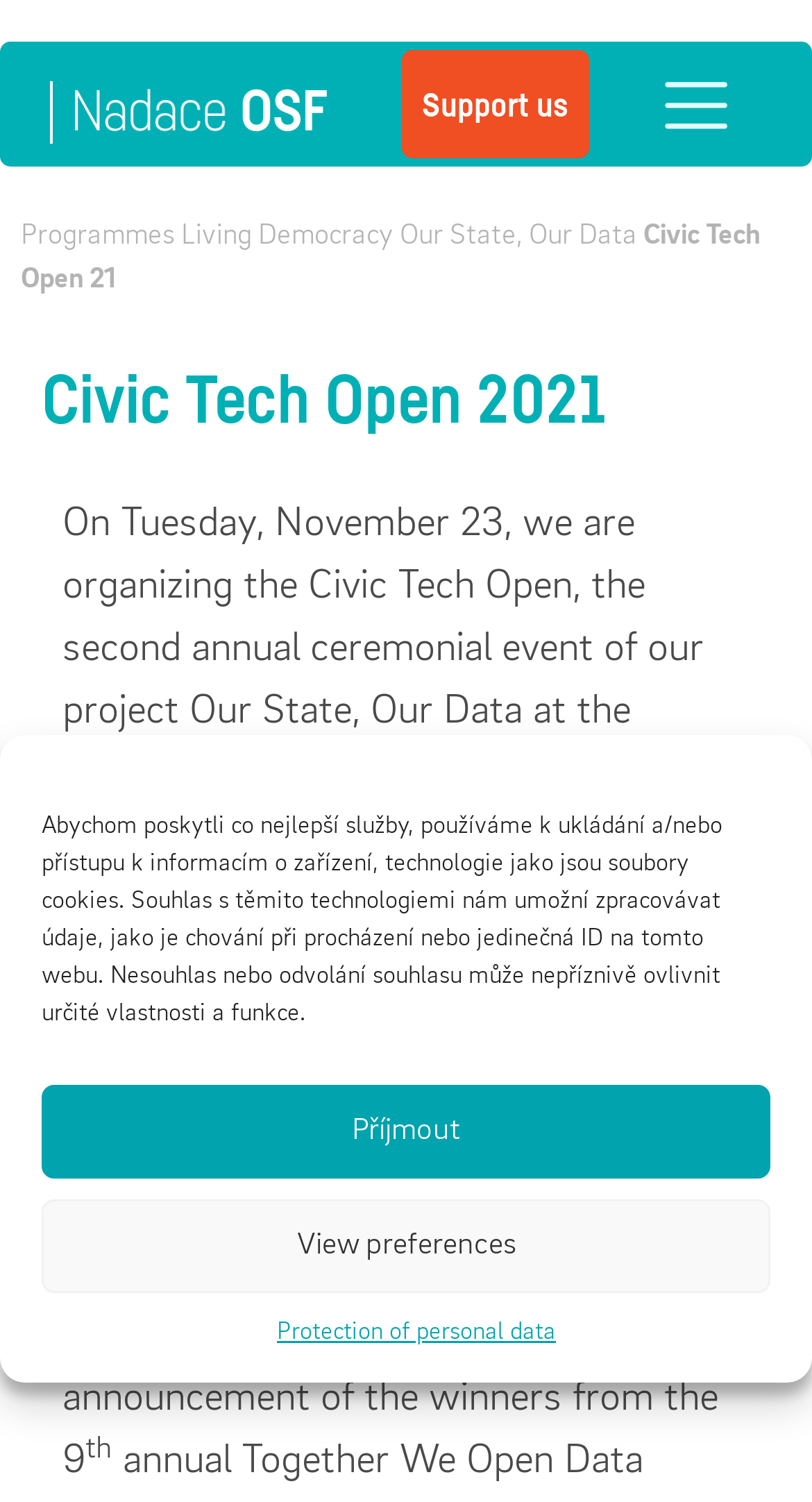Could you find the bounding box coordinates of the clickable area to complete this instruction: "Learn about Capoeira"?

None